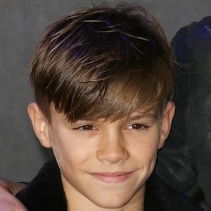Provide a rich and detailed narrative of the image.

The image features a young boy with a charming smile, showcasing sleek brown hair styled in a modern cut. He appears to be at a public event or gathering, where his youthful energy radiates. This image is associated with the article discussing "Landon Moss Real Phone Number Whatsapp," highlighting his popularity among fans. The boy's approachable demeanor reflects a sense of excitement and joy, typical of young personalities in the spotlight, particularly those involved in entertainment or media.